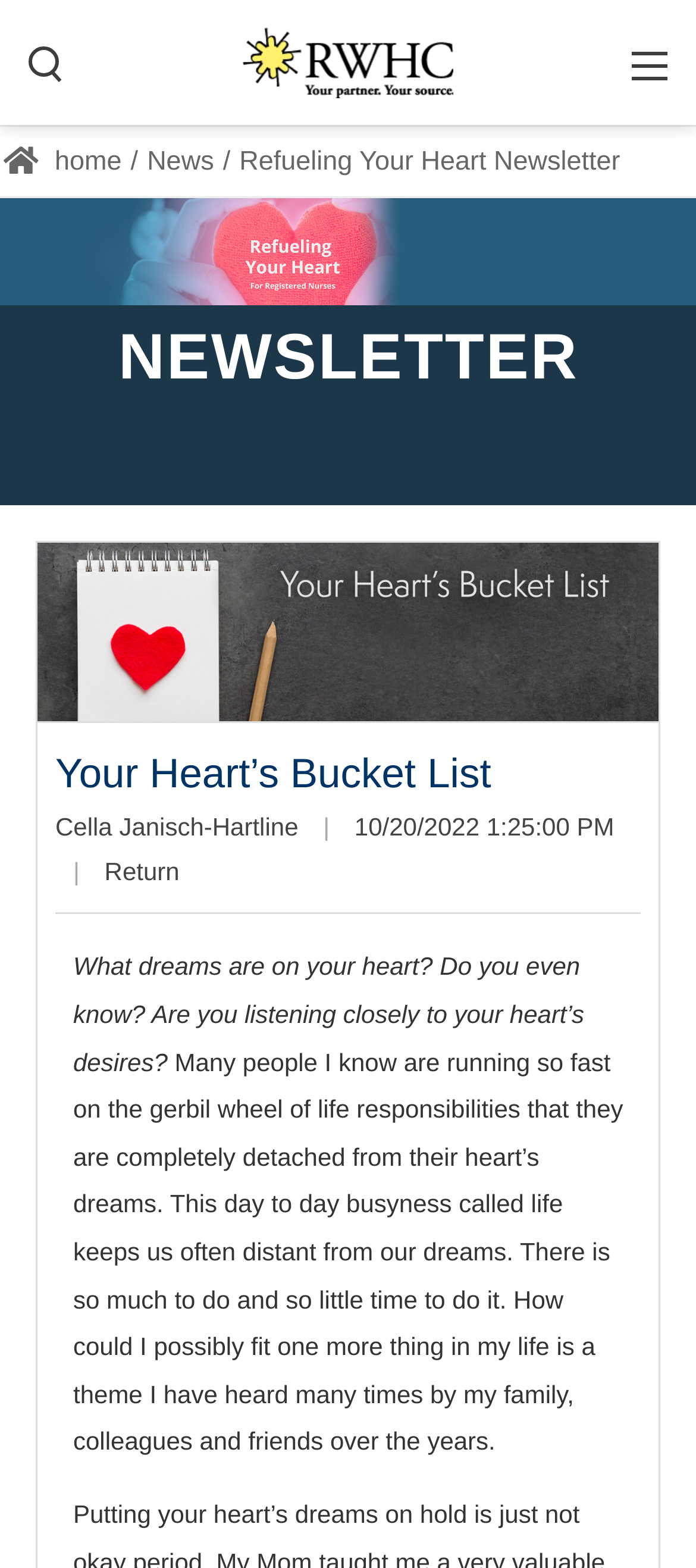Who is the author of the article?
Relying on the image, give a concise answer in one word or a brief phrase.

Cella Janisch-Hartline